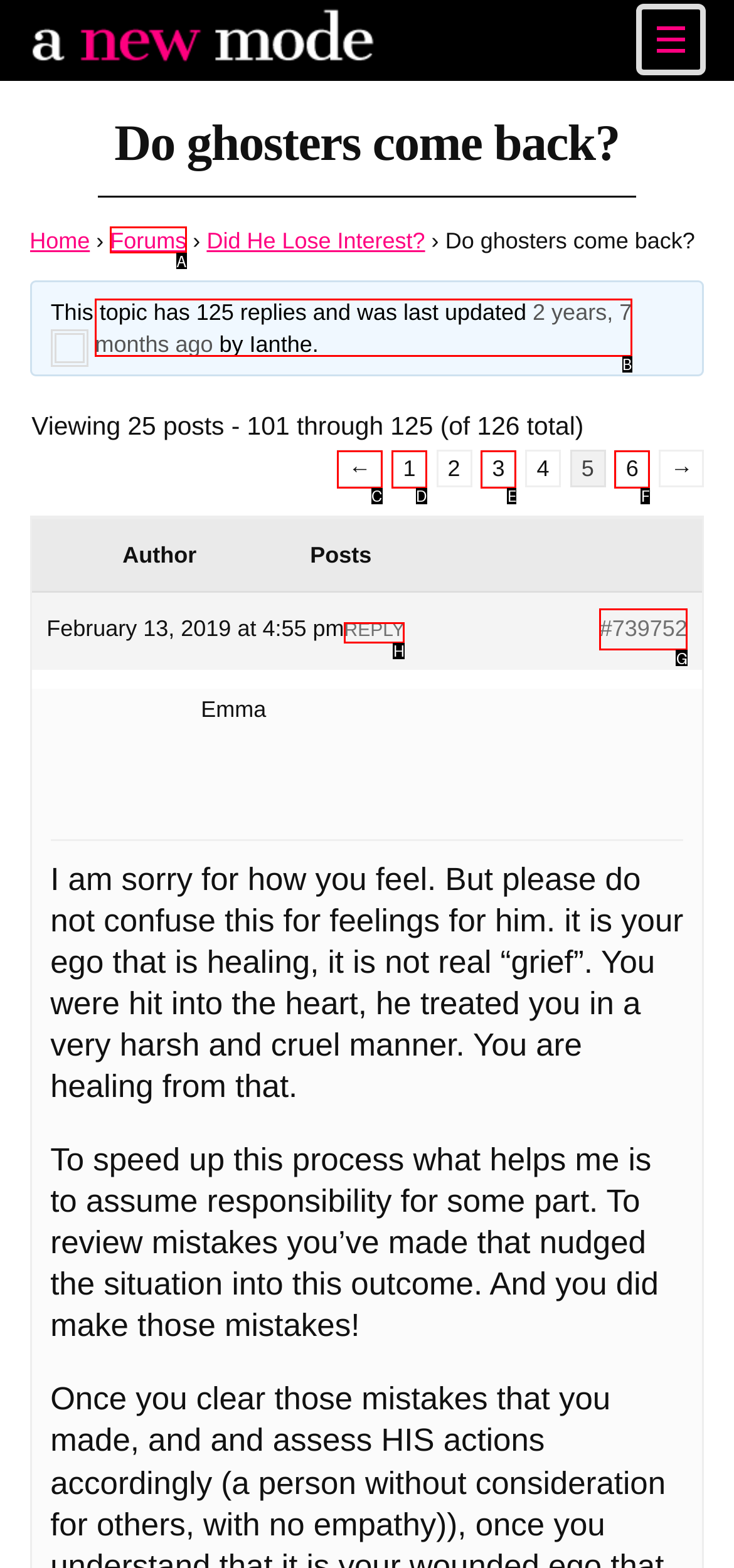Point out the HTML element I should click to achieve the following: Reply to the post Reply with the letter of the selected element.

H